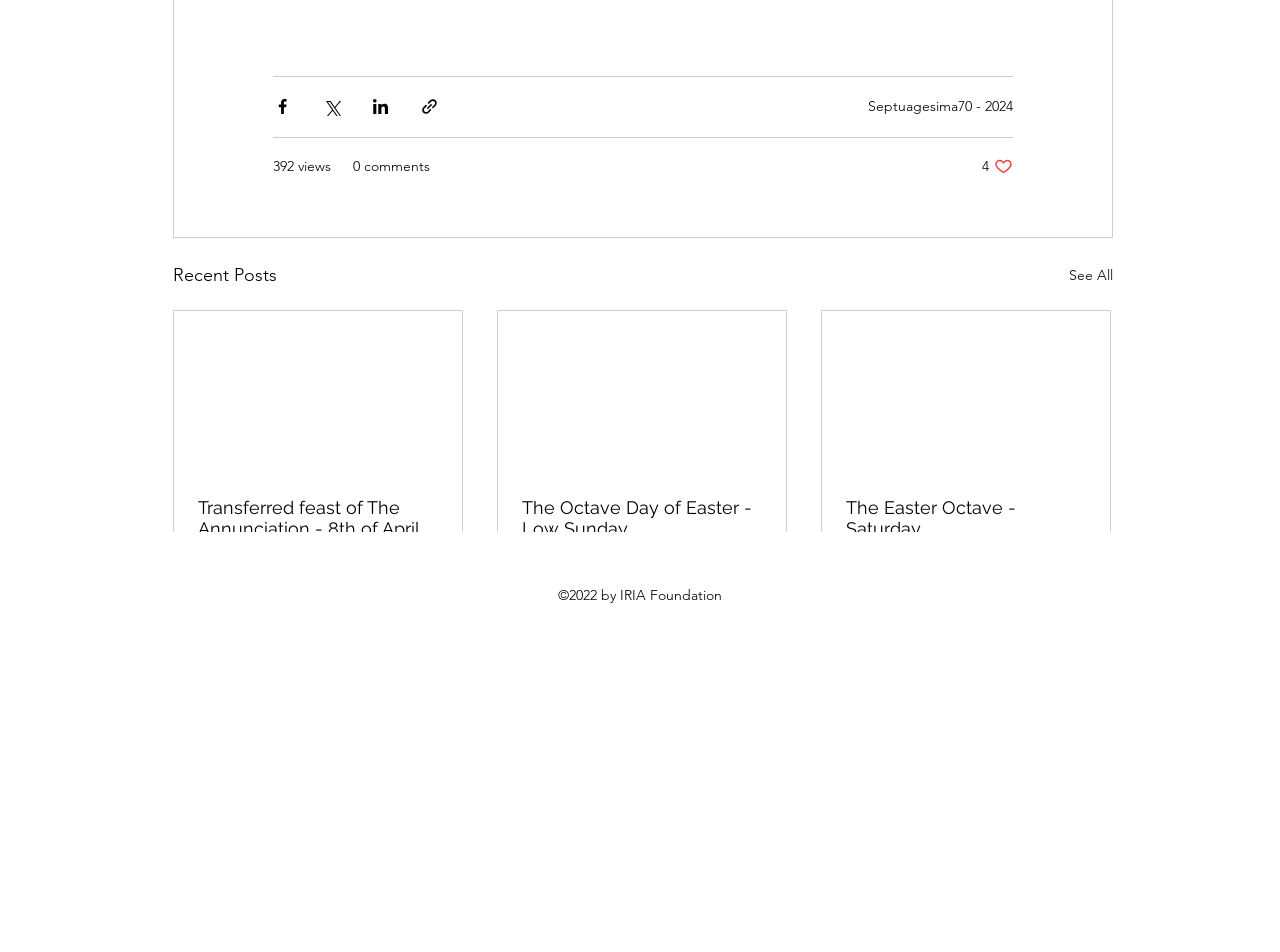Please find the bounding box coordinates of the element that must be clicked to perform the given instruction: "See all recent posts". The coordinates should be four float numbers from 0 to 1, i.e., [left, top, right, bottom].

[0.835, 0.274, 0.87, 0.304]